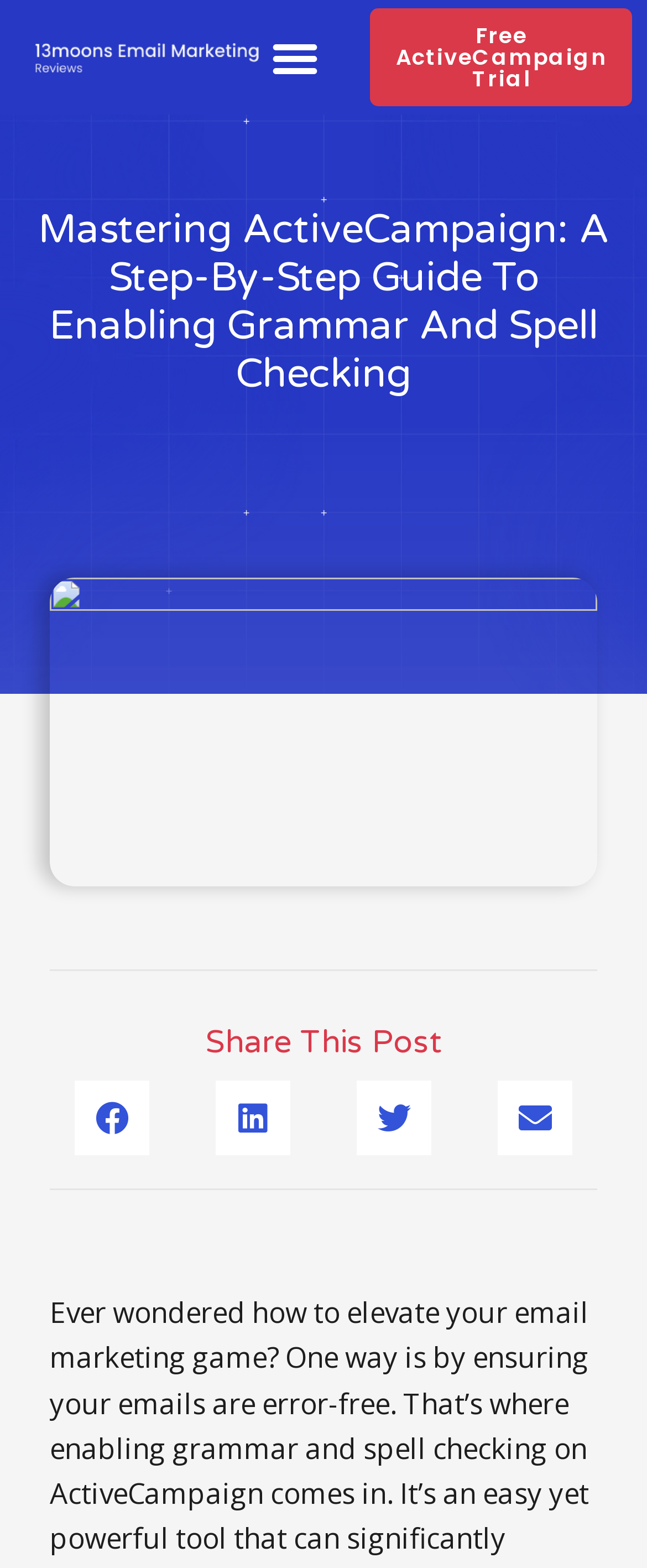Look at the image and answer the question in detail:
What is the main topic of the webpage?

The main topic of the webpage is a step-by-step guide to enabling Grammar and Spell Checking in ActiveCampaign, as indicated by the heading 'Mastering ActiveCampaign: A Step-By-Step Guide To Enabling Grammar And Spell Checking'.